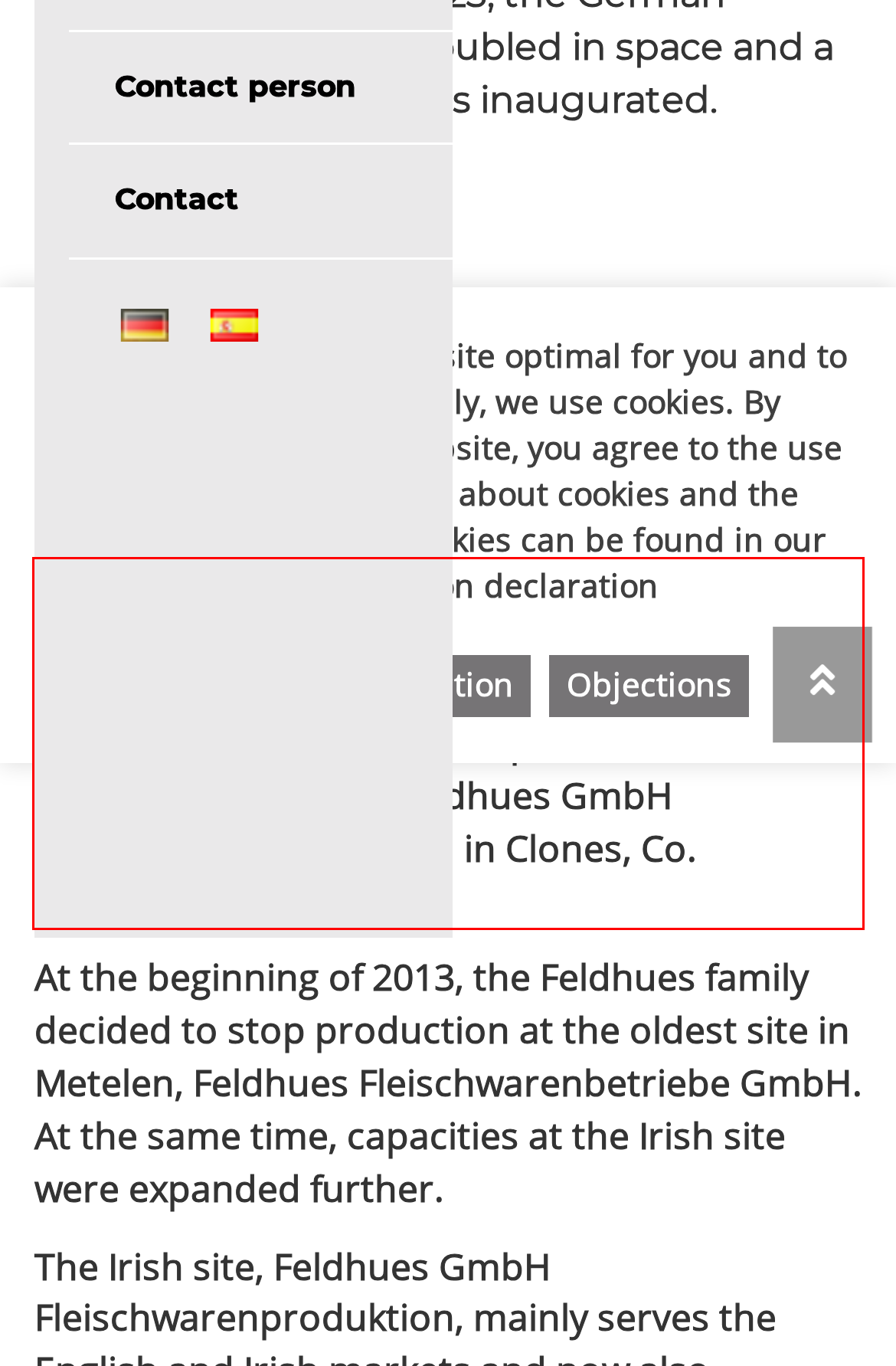Given the screenshot of a webpage, identify the red rectangle bounding box and recognize the text content inside it, generating the extracted text.

The first production plant, Feldhues Fleischwarenbetriebe GmbH, was built in Metelen in 1978. Only 6 years later, it was decided to set up a second plant in the Republic of Ireland – Feldhues GmbH Fleischwarenproduktion in Clones, Co. Monaghan.